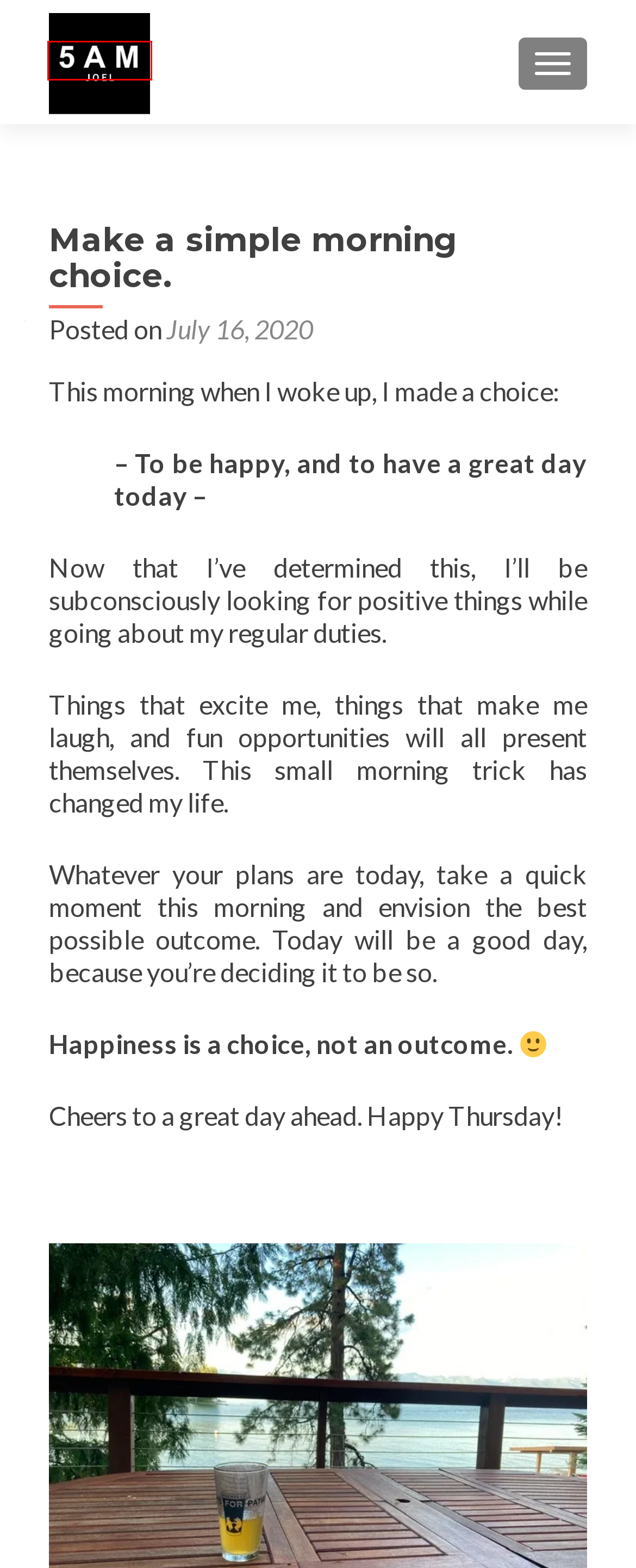Look at the screenshot of a webpage that includes a red bounding box around a UI element. Select the most appropriate webpage description that matches the page seen after clicking the highlighted element. Here are the candidates:
A. 2019 - 5am Joel
B. 2023 - 5am Joel
C. Home - 5am Joel
D. 5AM Daily Emails Archives - 5am Joel
E. Premium WordPress Themes, Templates & Plugins @ ThemeIsle
F. Welcome to the bright side - 5am Joel
G. 2022 - 5am Joel
H. 2018 - 5am Joel

C